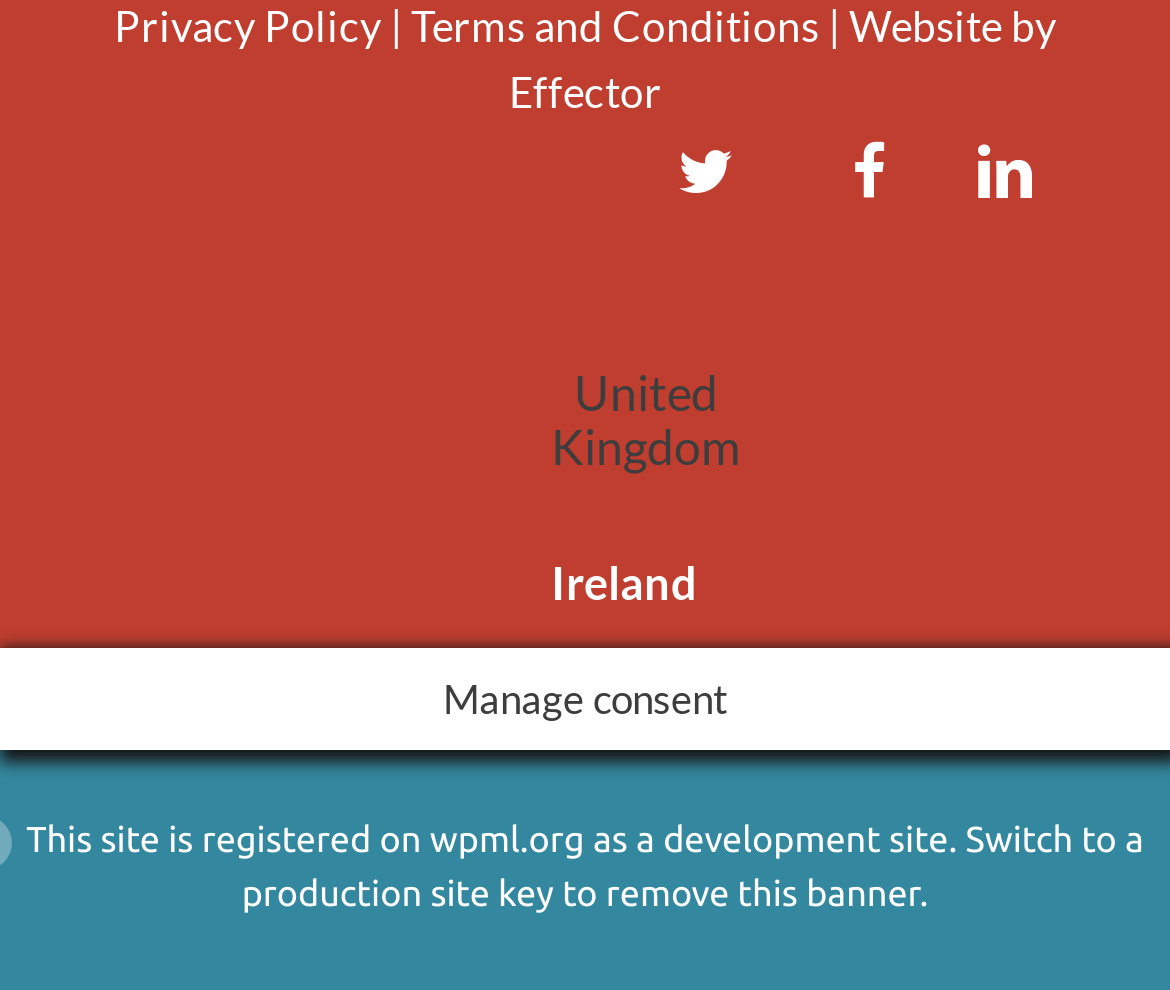Please find the bounding box coordinates of the element that needs to be clicked to perform the following instruction: "View privacy policy". The bounding box coordinates should be four float numbers between 0 and 1, represented as [left, top, right, bottom].

[0.097, 0.001, 0.326, 0.053]